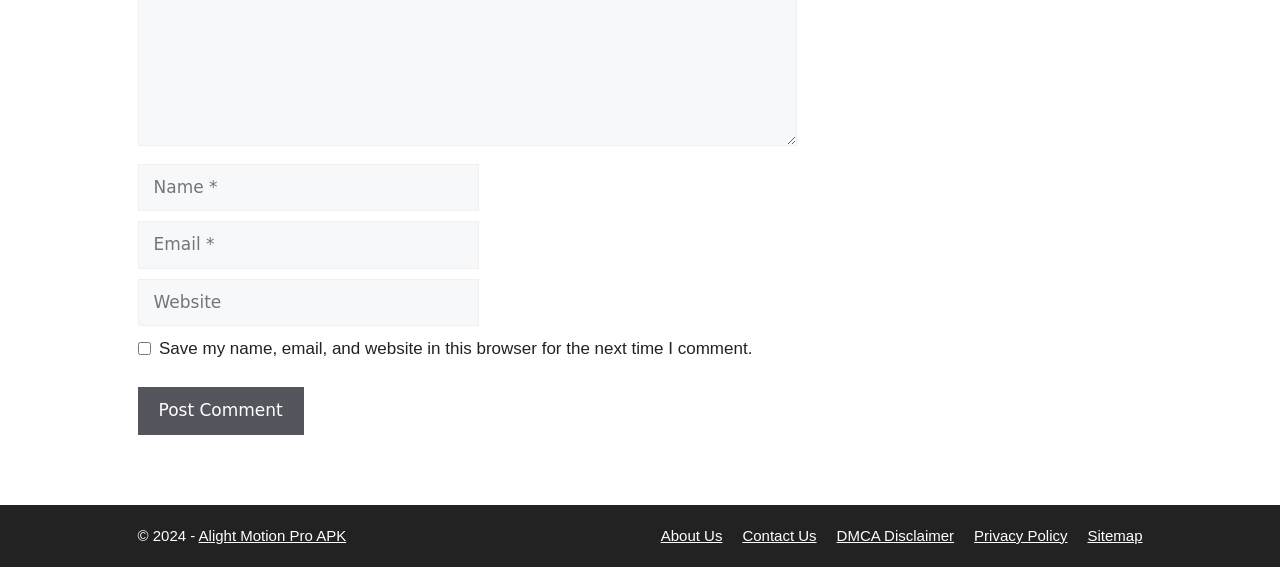Please identify the bounding box coordinates of the element that needs to be clicked to execute the following command: "Visit the About Us page". Provide the bounding box using four float numbers between 0 and 1, formatted as [left, top, right, bottom].

[0.516, 0.916, 0.564, 0.946]